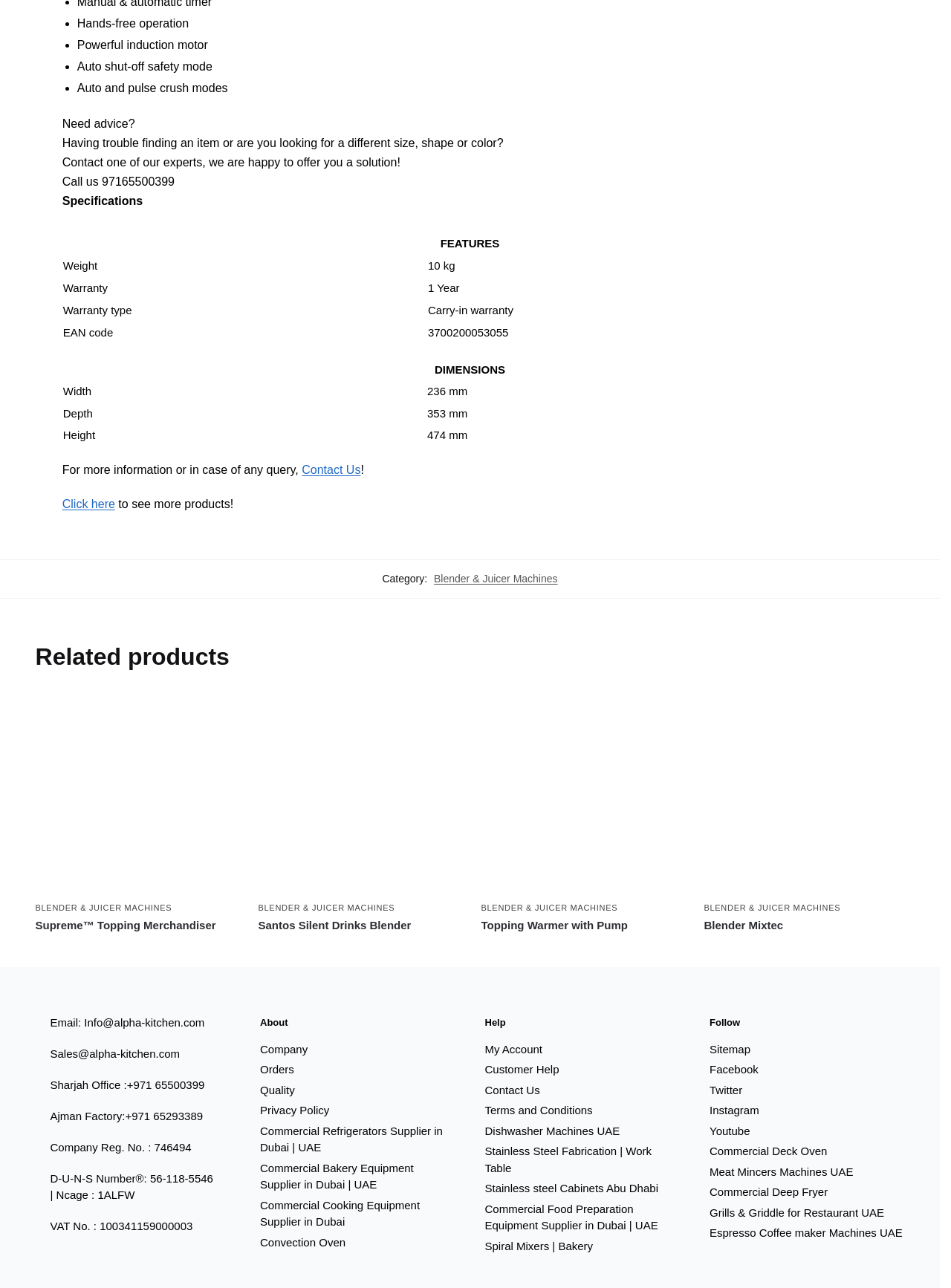Locate the bounding box coordinates of the item that should be clicked to fulfill the instruction: "Click on 'Contact Us'".

[0.317, 0.36, 0.379, 0.37]